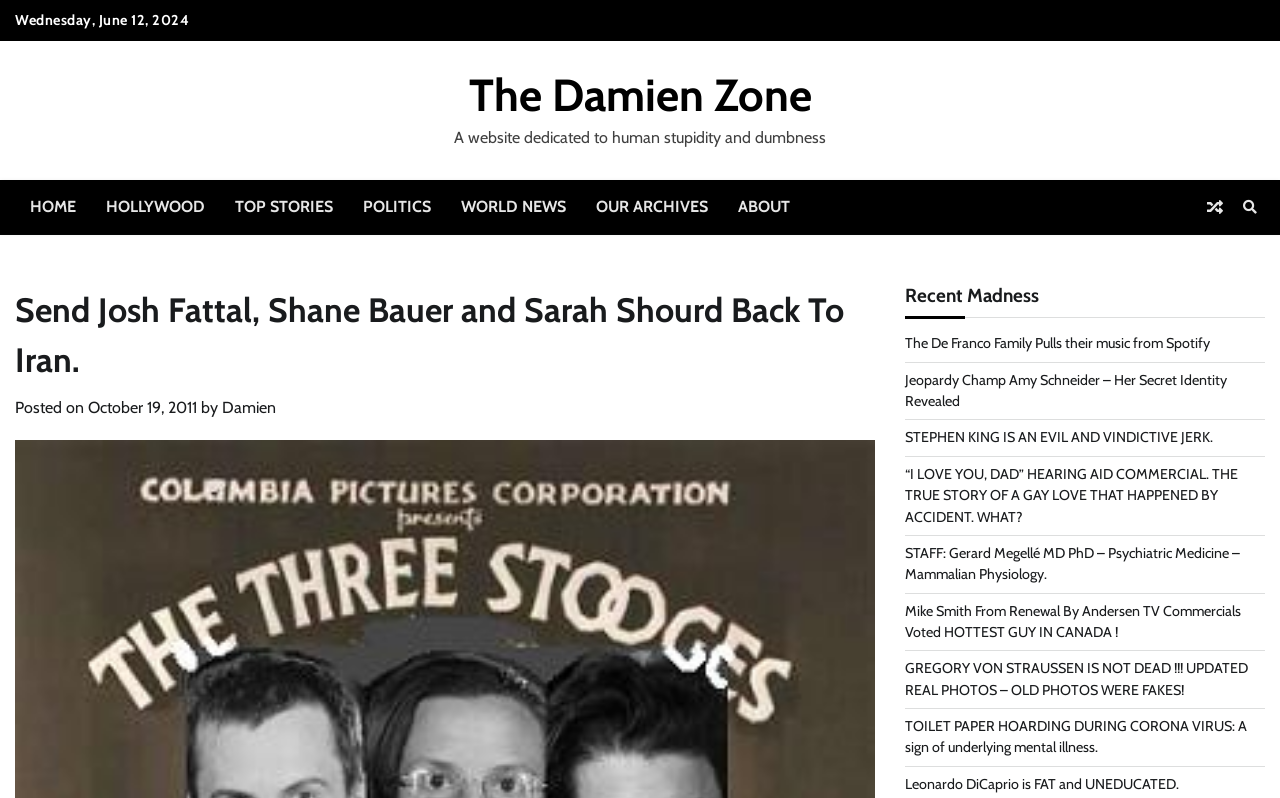Given the element description World News, predict the bounding box coordinates for the UI element in the webpage screenshot. The format should be (top-left x, top-left y, bottom-right x, bottom-right y), and the values should be between 0 and 1.

[0.348, 0.225, 0.454, 0.293]